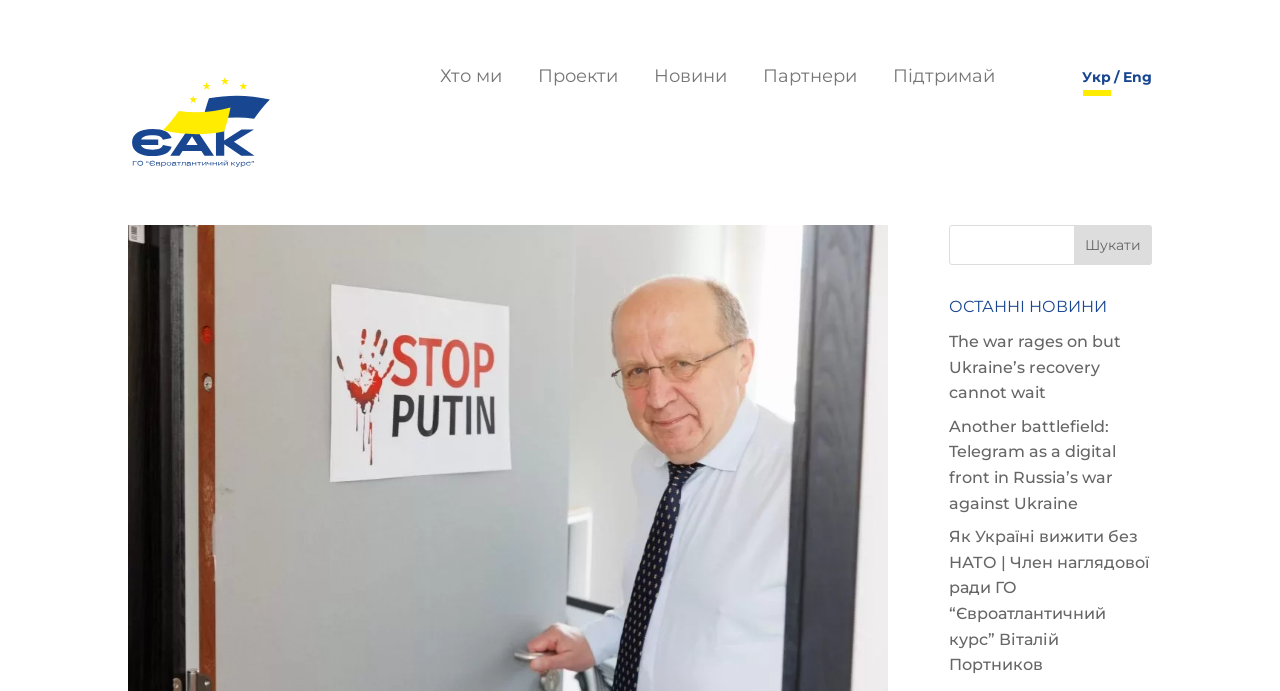Provide a brief response to the question below using a single word or phrase: 
What is the name of the organization?

ГО “ЄВРОАТЛАНТИЧНИЙ КУРС”